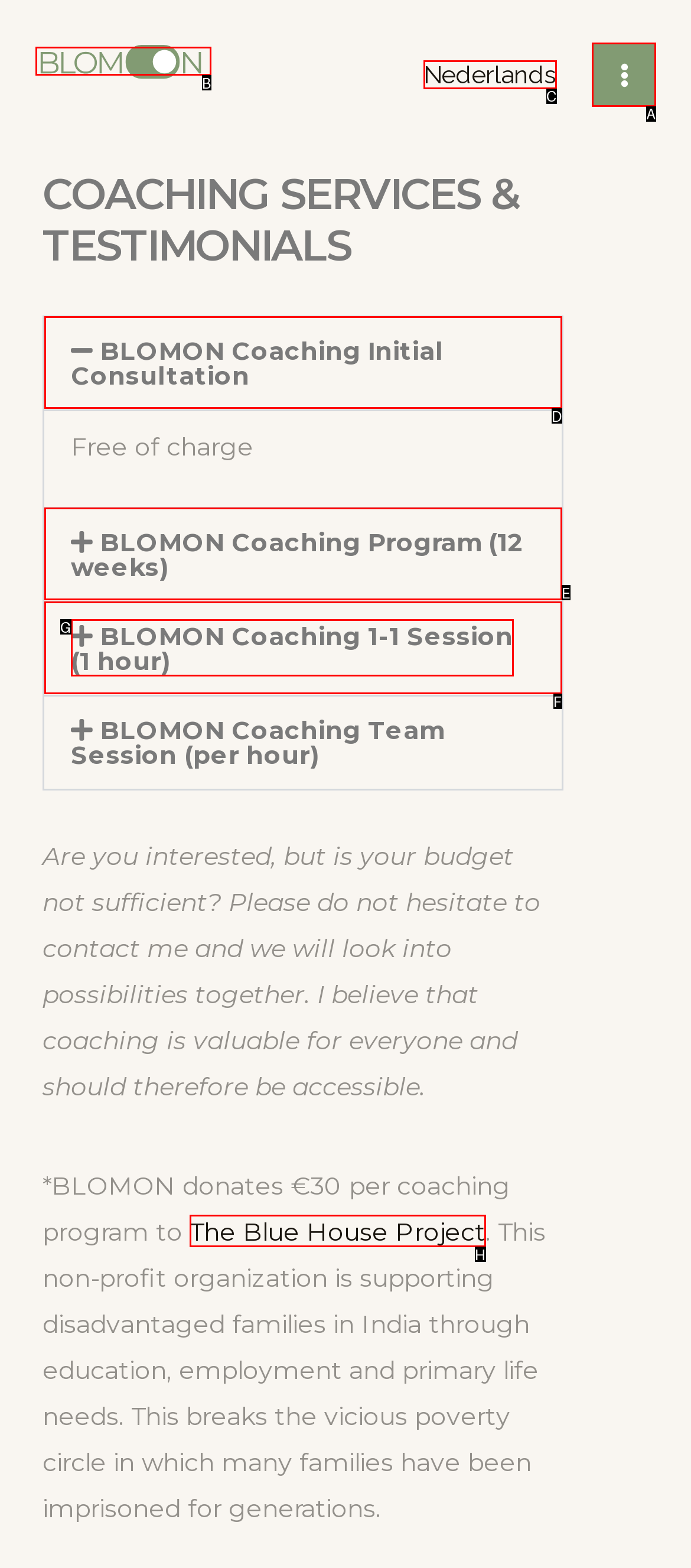Which UI element corresponds to this description: alt="BLOMON"
Reply with the letter of the correct option.

B